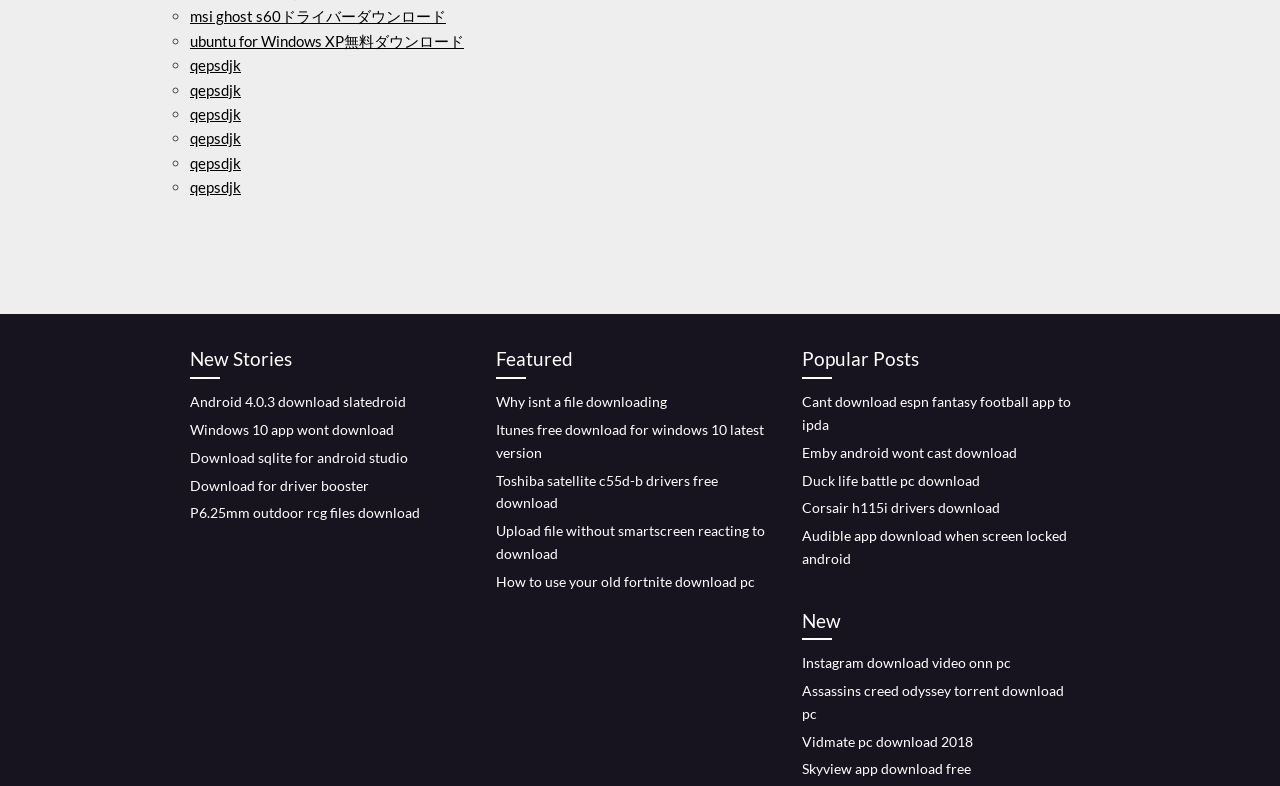How many categories are there on this webpage?
From the image, provide a succinct answer in one word or a short phrase.

4